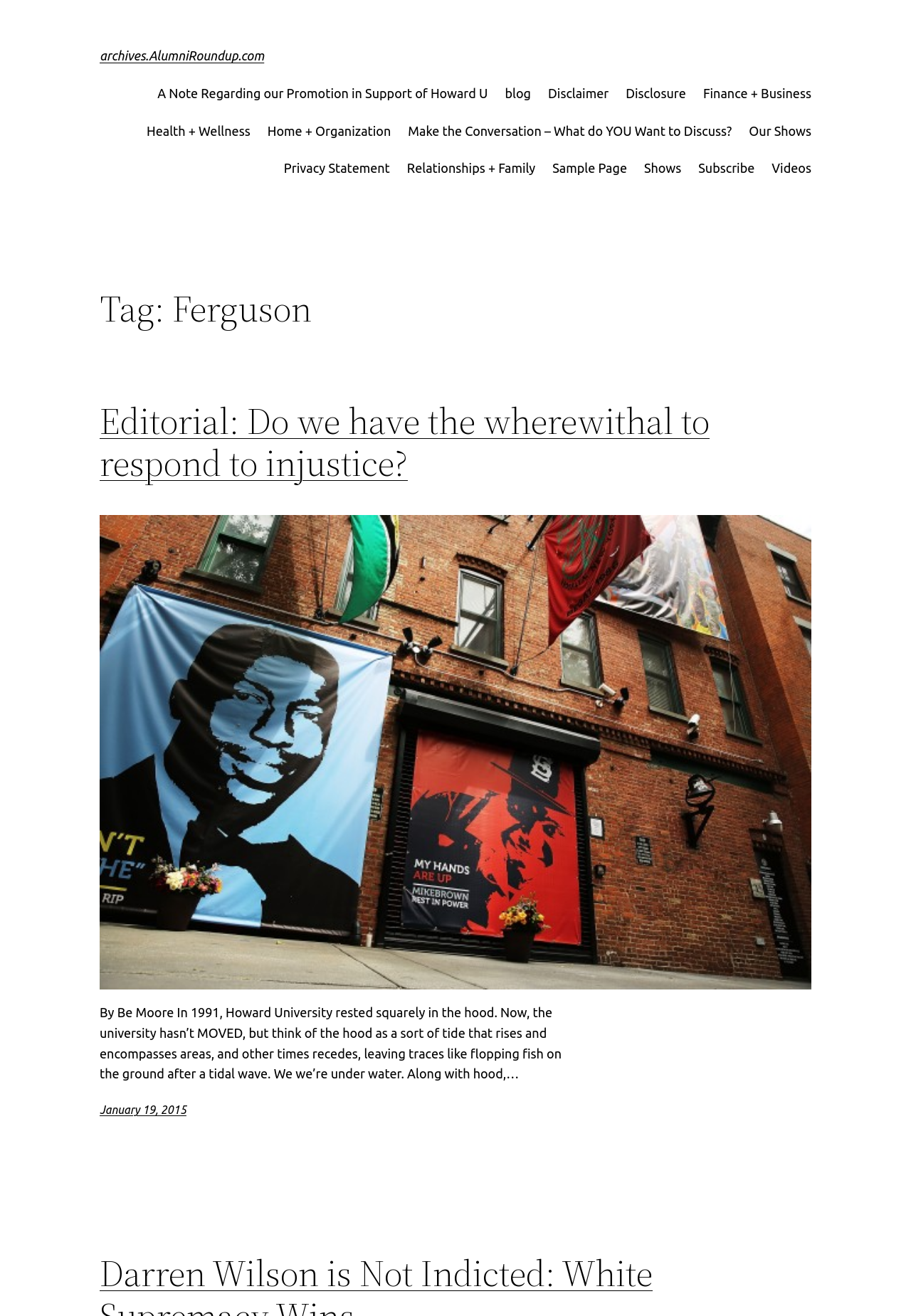Determine the bounding box coordinates of the target area to click to execute the following instruction: "Check the post date of January 19, 2015."

[0.109, 0.838, 0.205, 0.848]